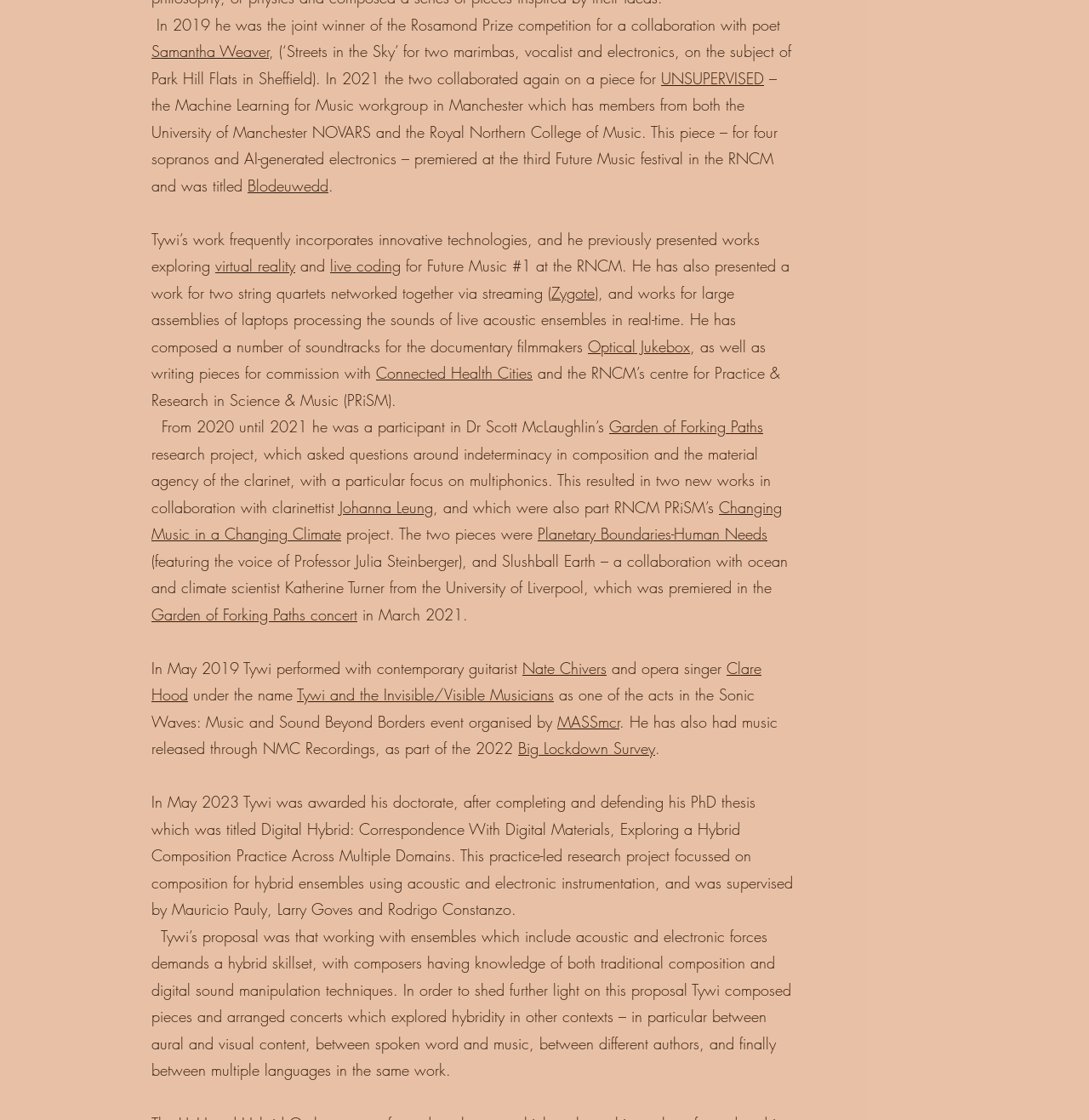Identify the bounding box coordinates for the element you need to click to achieve the following task: "Explore the concept of virtual reality". The coordinates must be four float values ranging from 0 to 1, formatted as [left, top, right, bottom].

[0.198, 0.228, 0.271, 0.246]